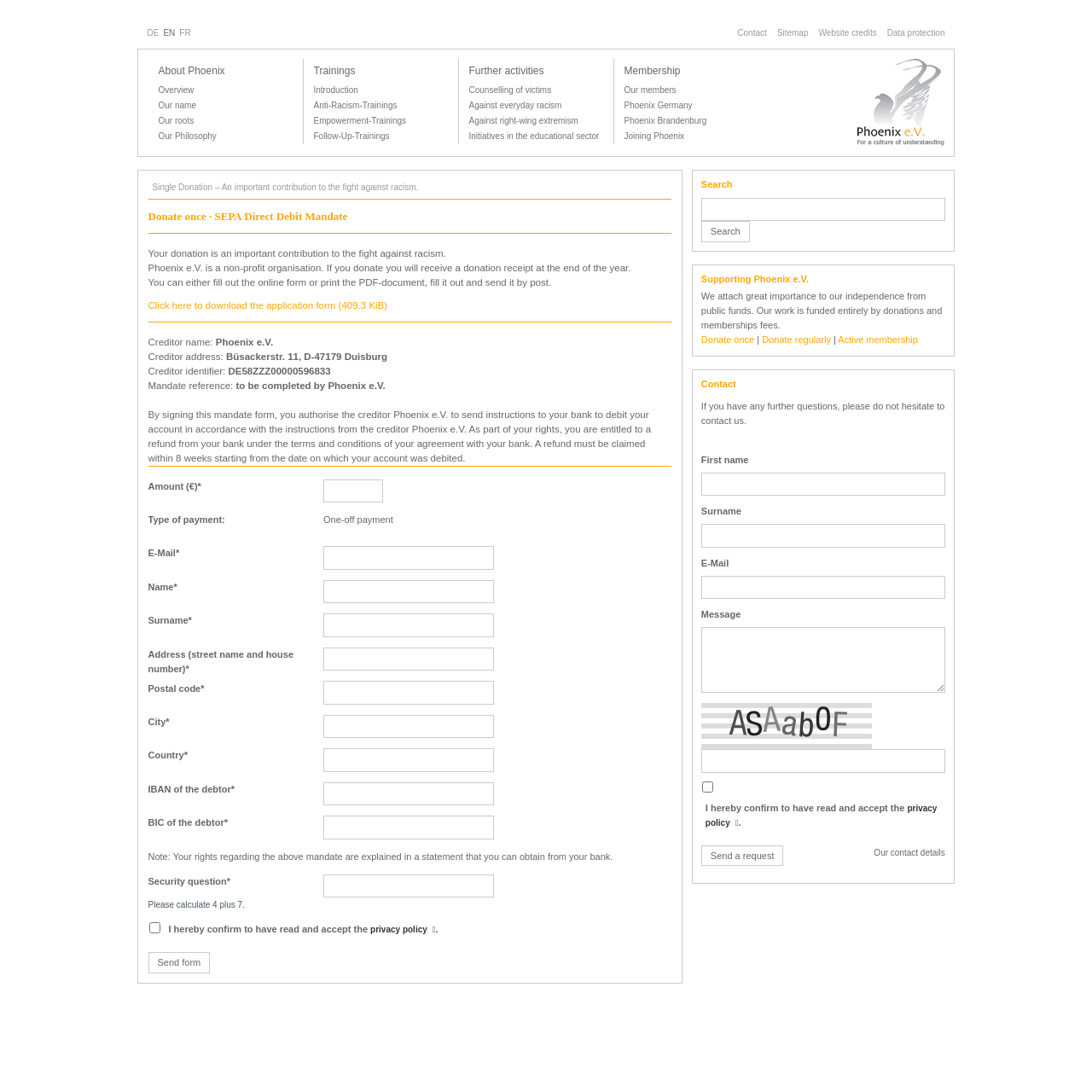Identify the text that serves as the heading for the webpage and generate it.

Donate once · SEPA Direct Debit Mandate